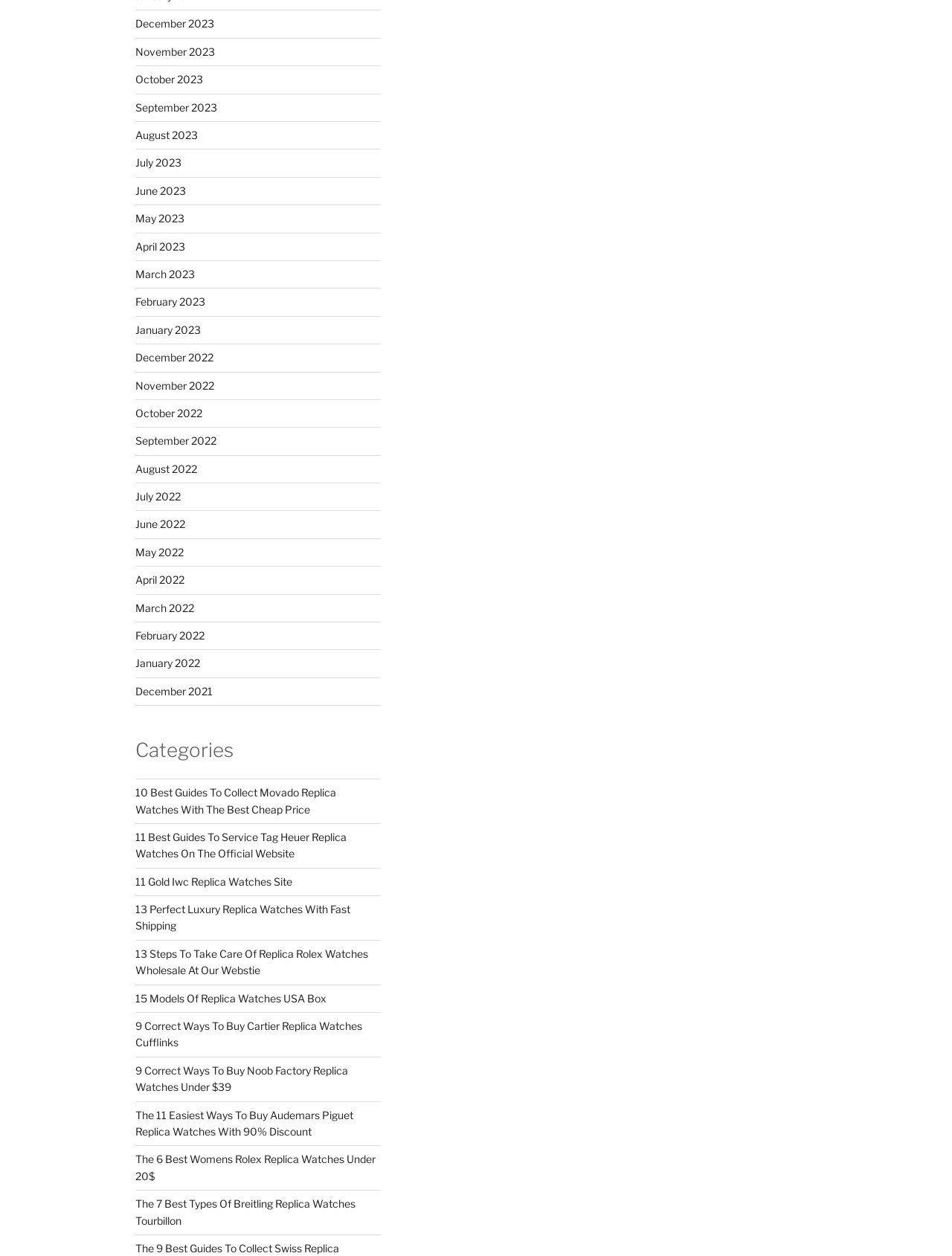From the details in the image, provide a thorough response to the question: How many months are listed?

I counted the number of links with month and year labels, starting from December 2023 to December 2021, and found 24 links.